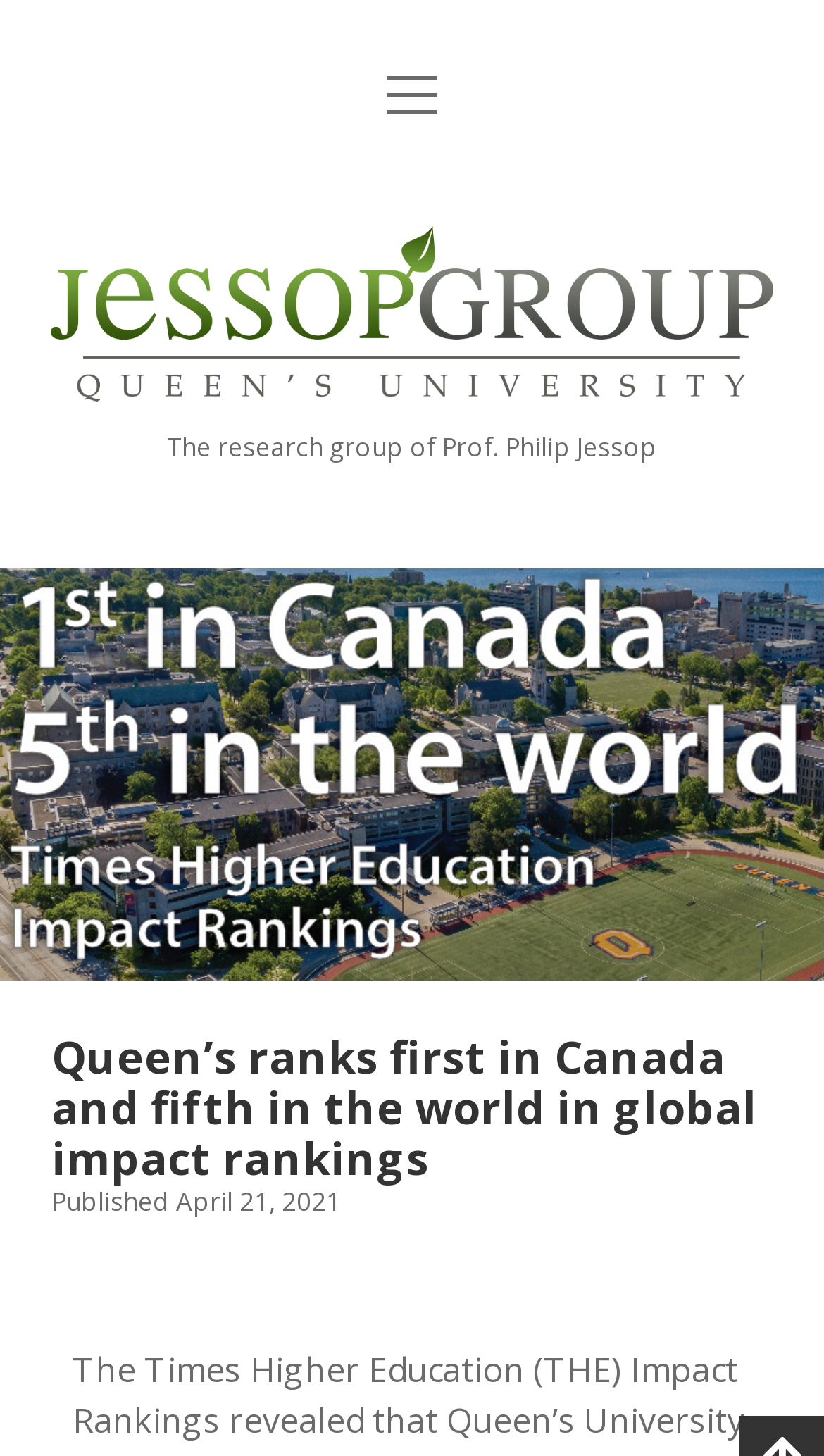Pinpoint the bounding box coordinates of the clickable element needed to complete the instruction: "View the Jessop Lab homepage". The coordinates should be provided as four float numbers between 0 and 1: [left, top, right, bottom].

[0.062, 0.238, 0.938, 0.296]